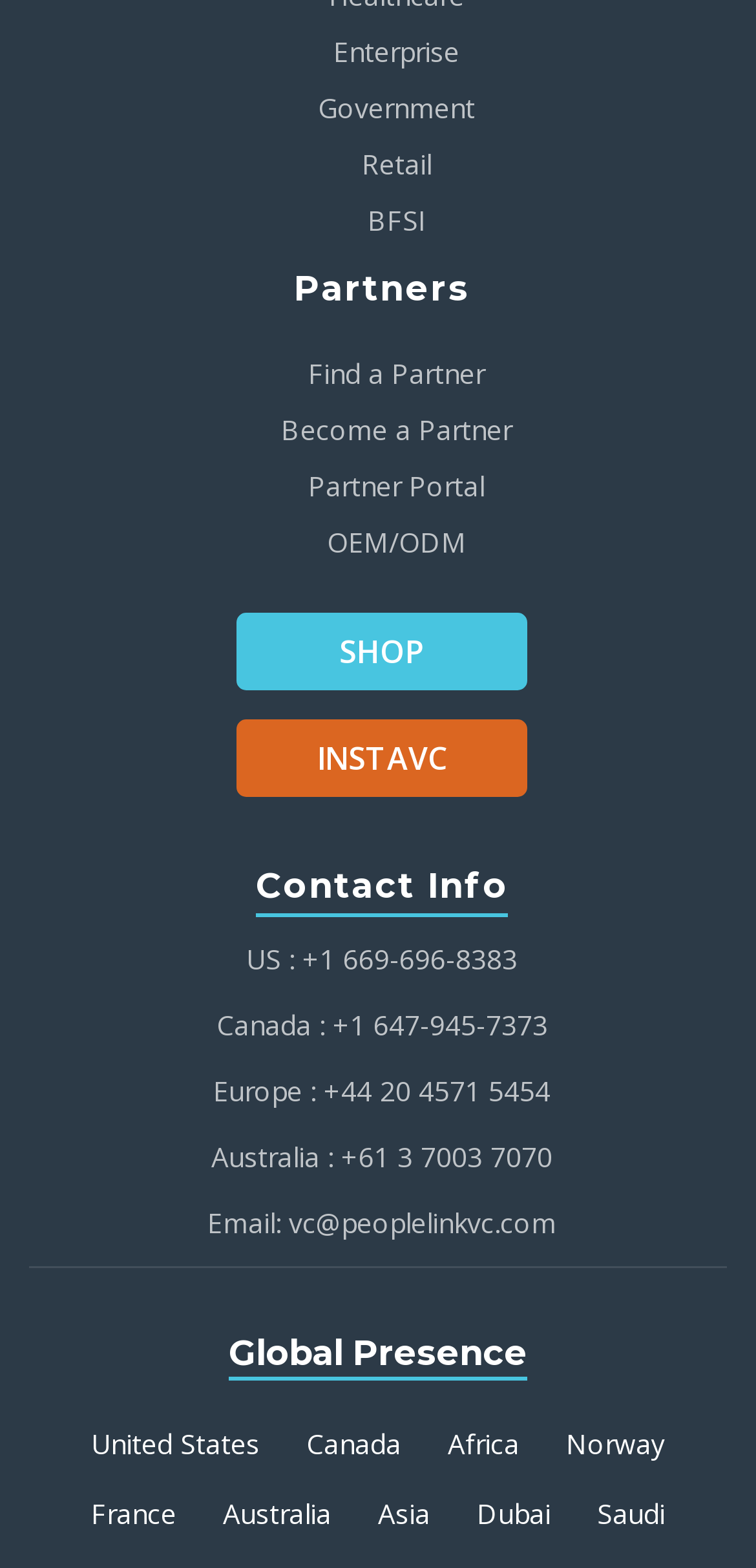Identify the bounding box coordinates necessary to click and complete the given instruction: "Click on the 'Winstrol Results' logo".

None